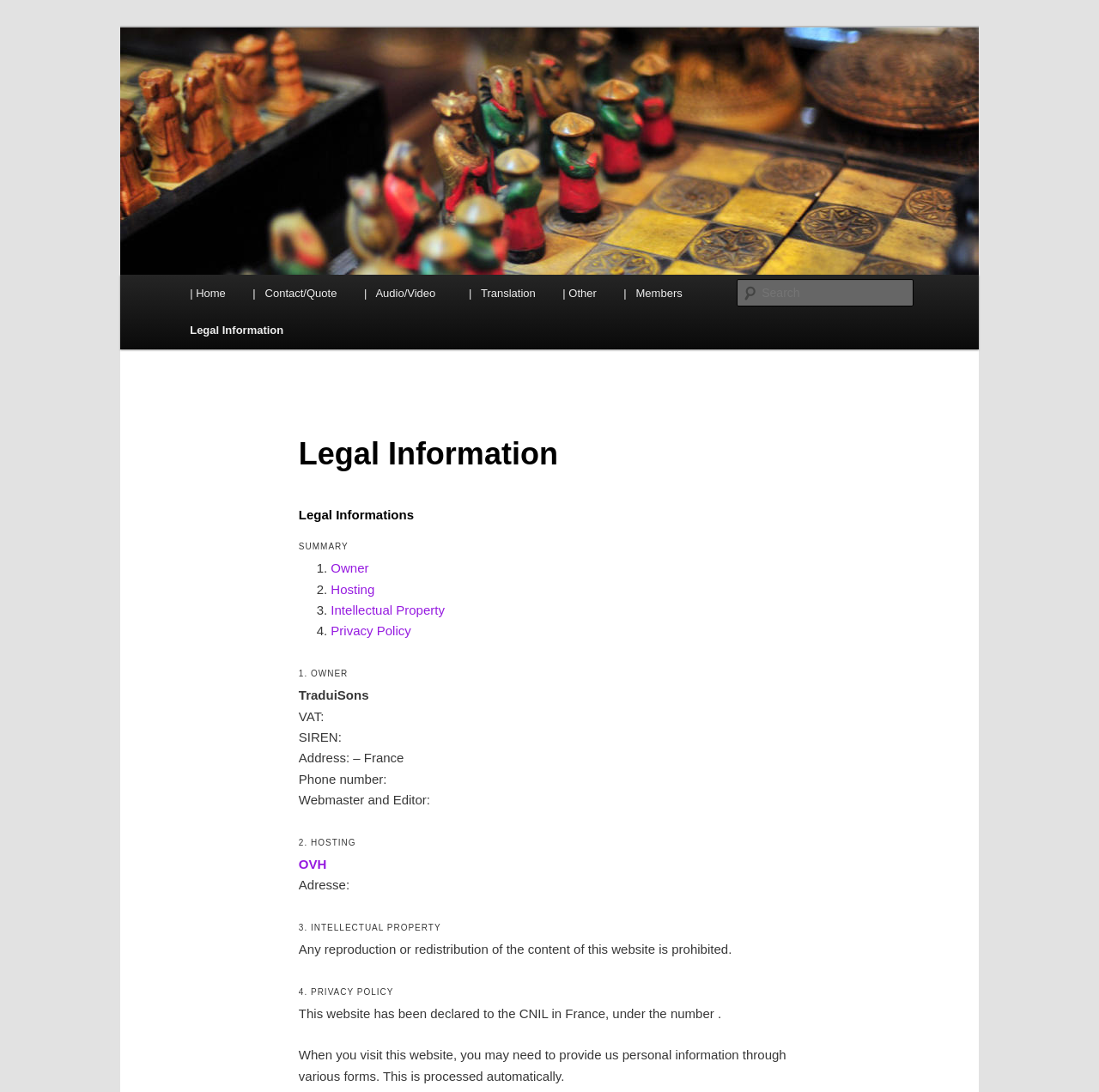Highlight the bounding box coordinates of the element that should be clicked to carry out the following instruction: "Click on the link to learn more about Privnote". The coordinates must be given as four float numbers ranging from 0 to 1, i.e., [left, top, right, bottom].

None